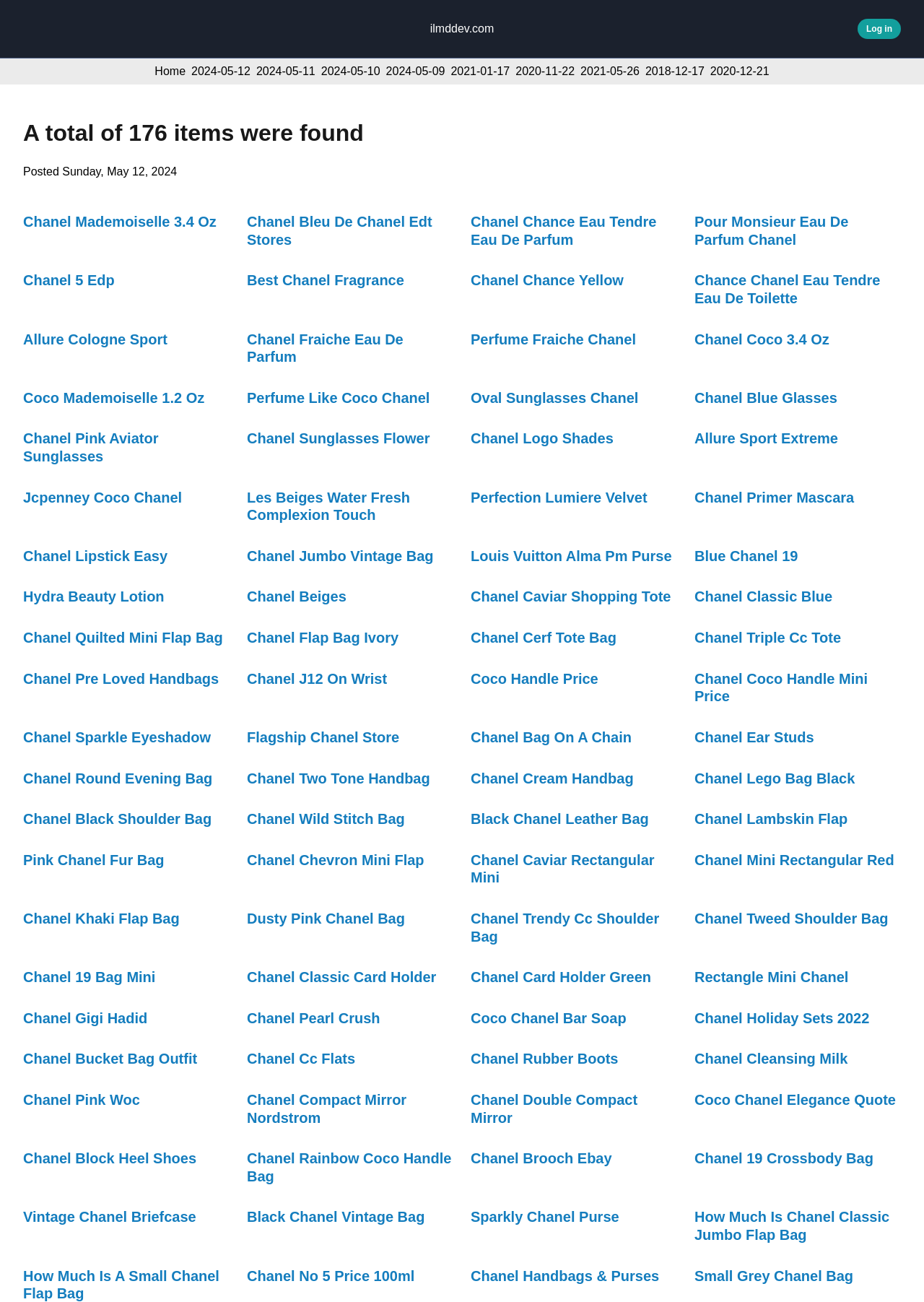Given the element description, predict the bounding box coordinates in the format (top-left x, top-left y, bottom-right x, bottom-right y). Make sure all values are between 0 and 1. Here is the element description: chanel no 5 price 100ml

[0.267, 0.974, 0.449, 0.986]